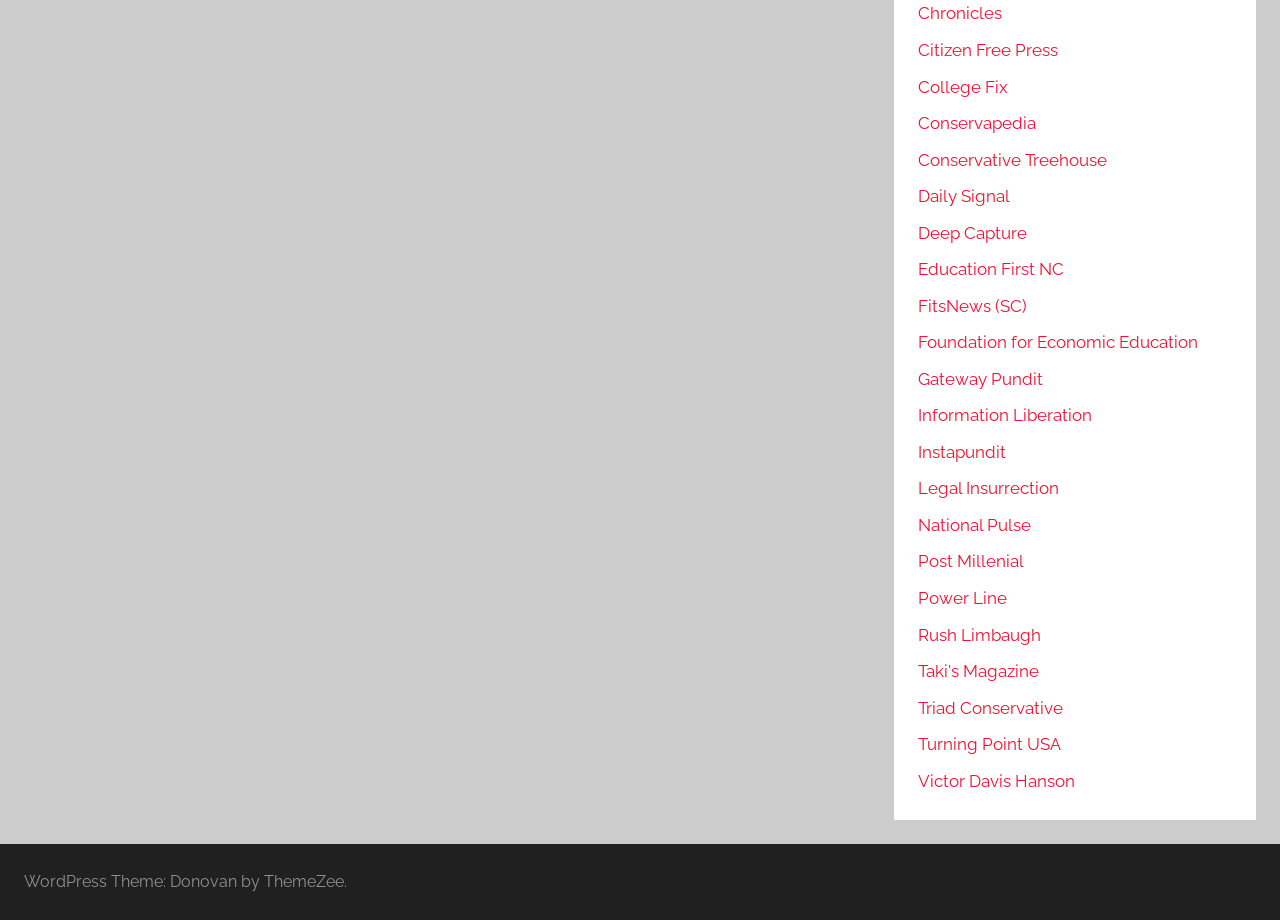Predict the bounding box of the UI element that fits this description: "Turning Point USA".

[0.717, 0.798, 0.829, 0.82]